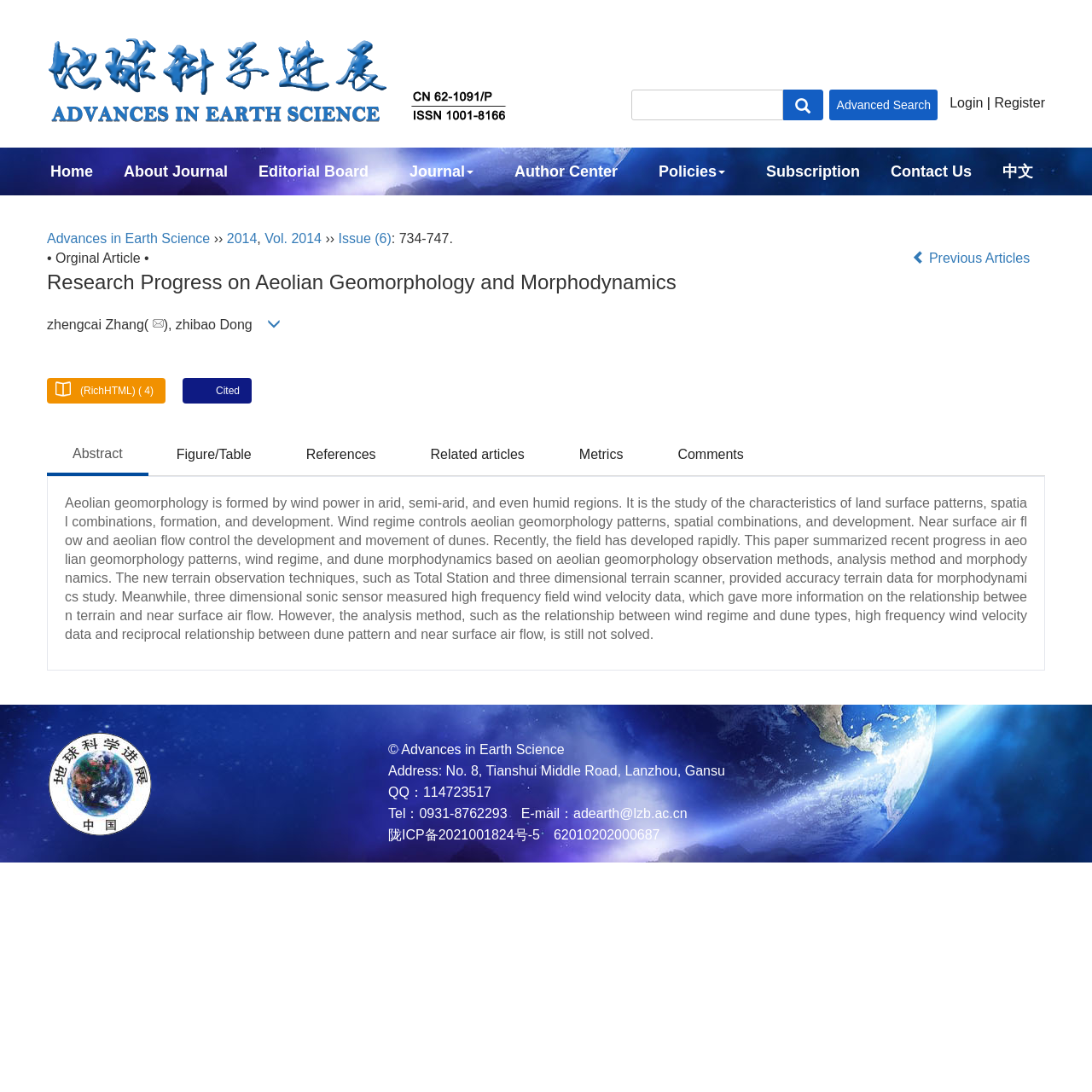Identify the bounding box coordinates of the clickable region necessary to fulfill the following instruction: "Click the 'Login' link". The bounding box coordinates should be four float numbers between 0 and 1, i.e., [left, top, right, bottom].

[0.87, 0.087, 0.9, 0.101]